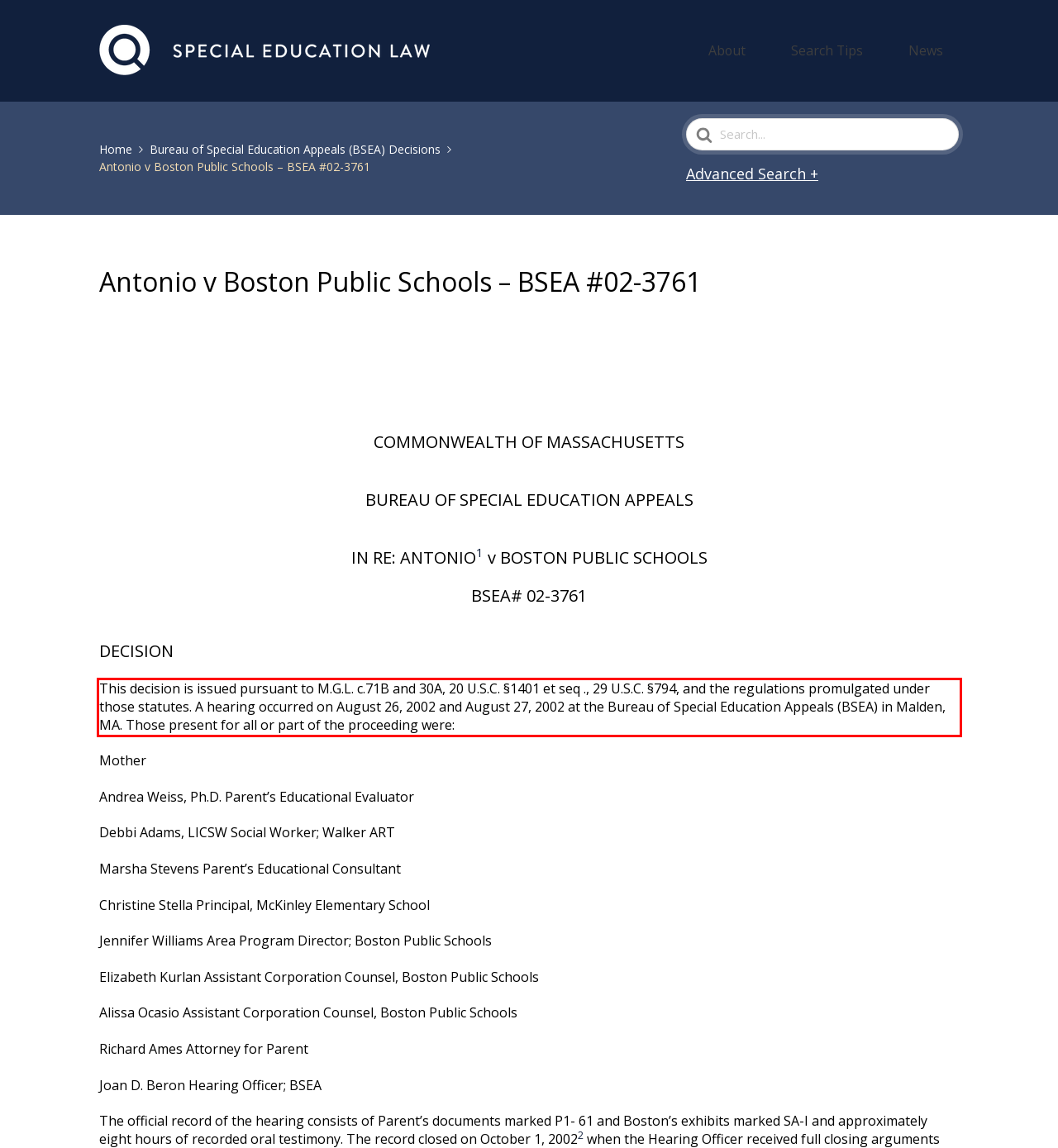Within the provided webpage screenshot, find the red rectangle bounding box and perform OCR to obtain the text content.

This decision is issued pursuant to M.G.L. c.71B and 30A, 20 U.S.C. §1401 et seq ., 29 U.S.C. §794, and the regulations promulgated under those statutes. A hearing occurred on August 26, 2002 and August 27, 2002 at the Bureau of Special Education Appeals (BSEA) in Malden, MA. Those present for all or part of the proceeding were: